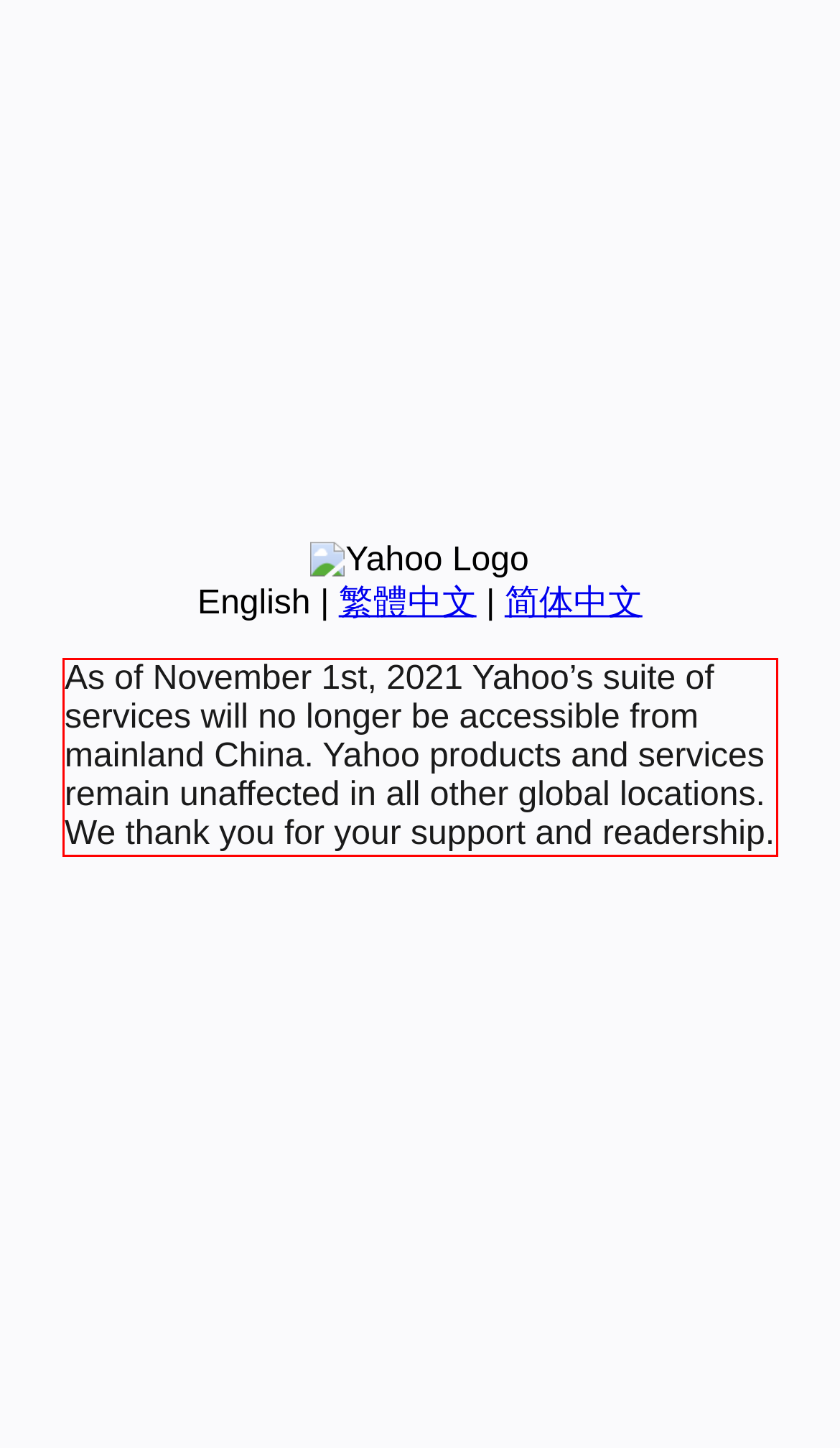Using the webpage screenshot, recognize and capture the text within the red bounding box.

As of November 1st, 2021 Yahoo’s suite of services will no longer be accessible from mainland China. Yahoo products and services remain unaffected in all other global locations. We thank you for your support and readership.